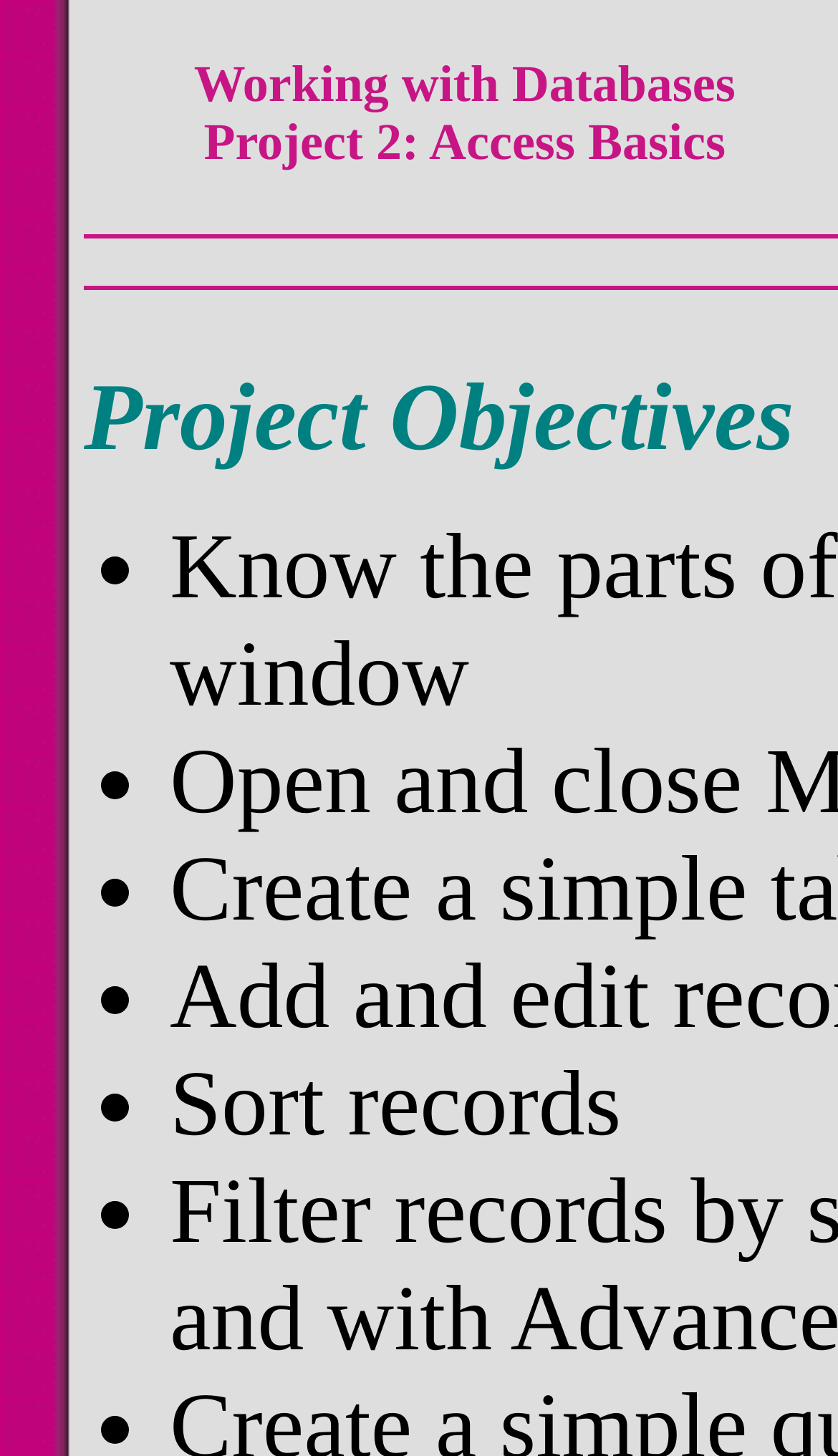How many list items are there?
Look at the image and answer the question using a single word or phrase.

6